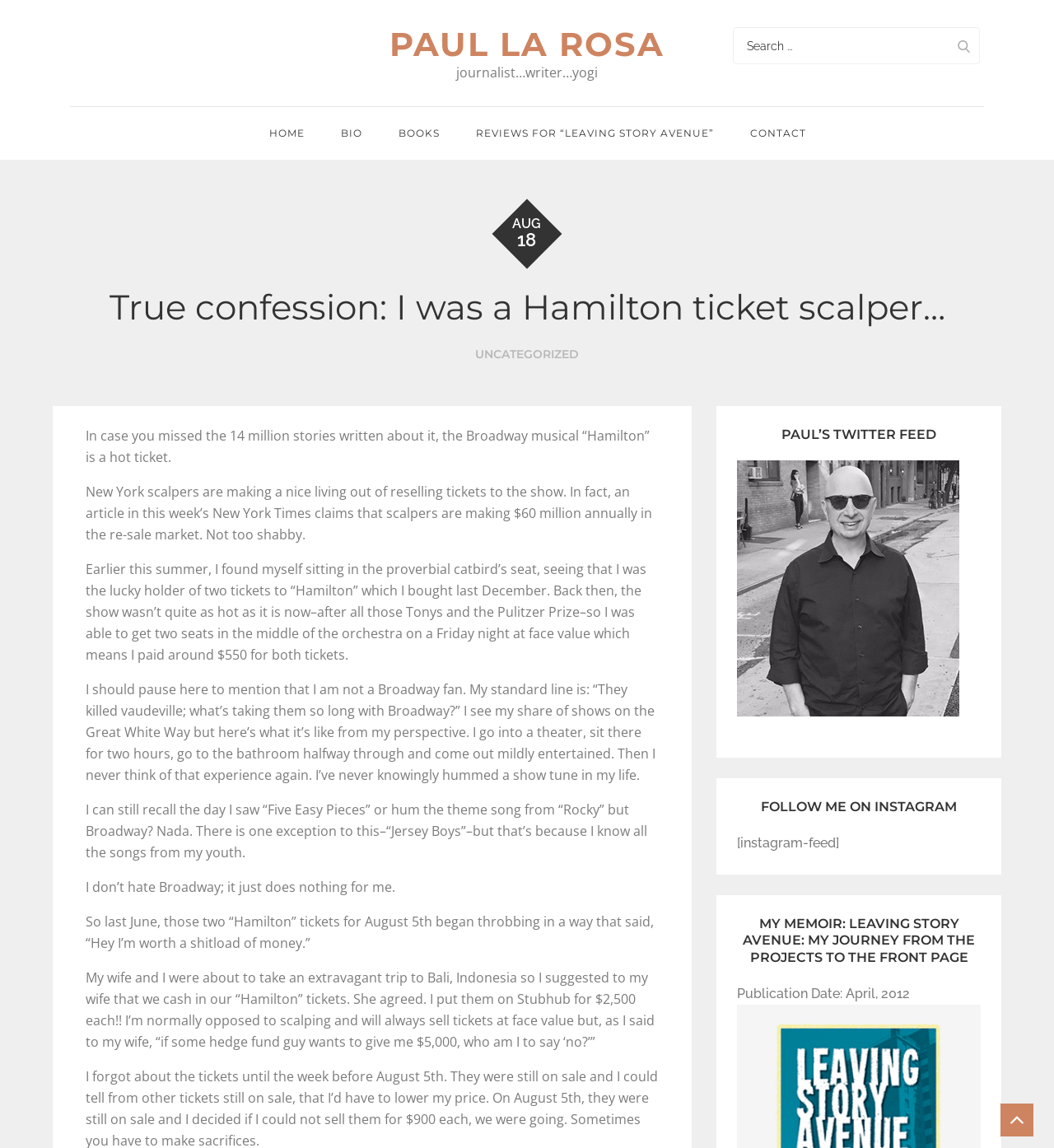Determine the bounding box coordinates of the region I should click to achieve the following instruction: "Click on the 'HOME' link". Ensure the bounding box coordinates are four float numbers between 0 and 1, i.e., [left, top, right, bottom].

[0.239, 0.094, 0.304, 0.139]